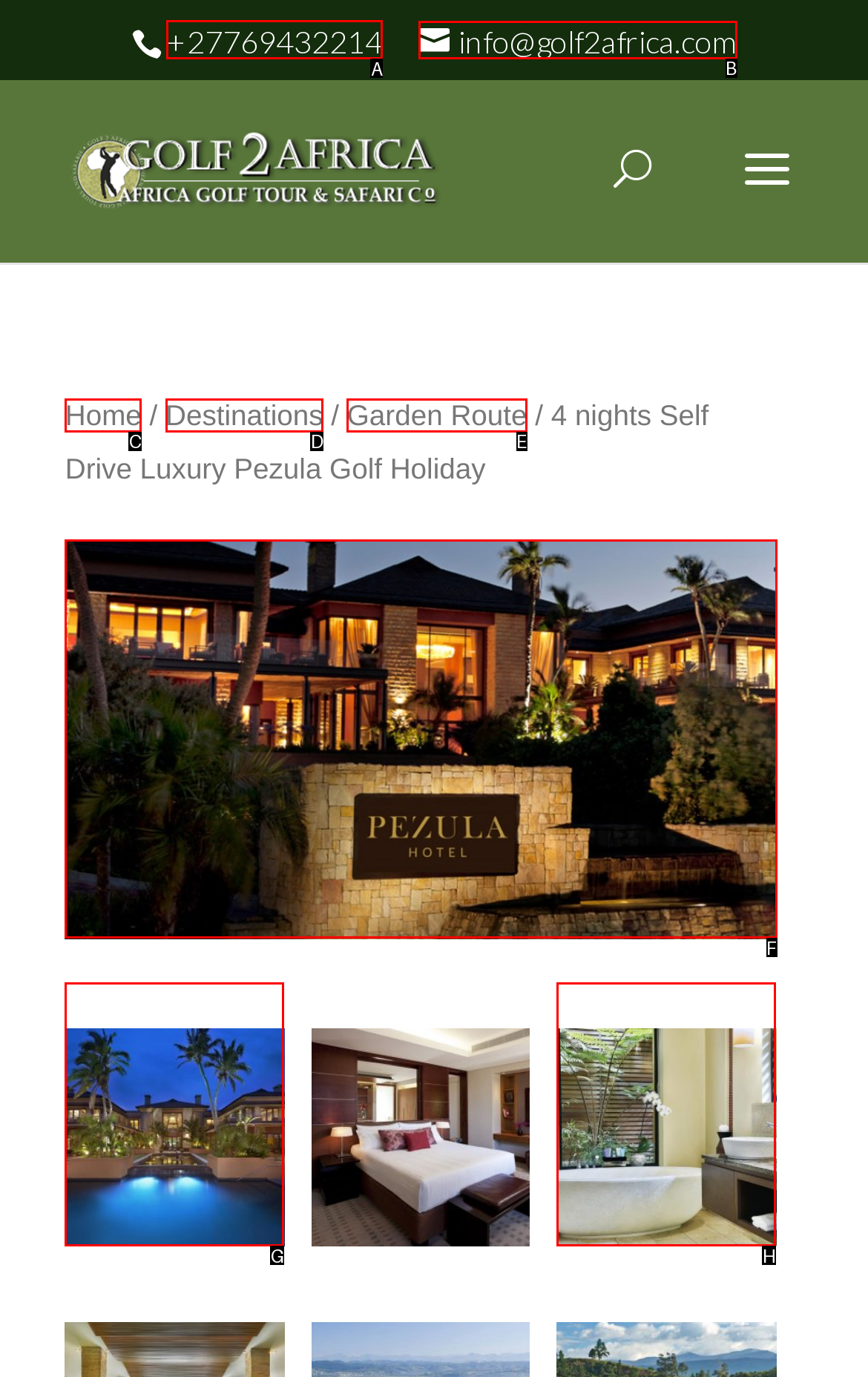Find the HTML element to click in order to complete this task: Call the phone number
Answer with the letter of the correct option.

A